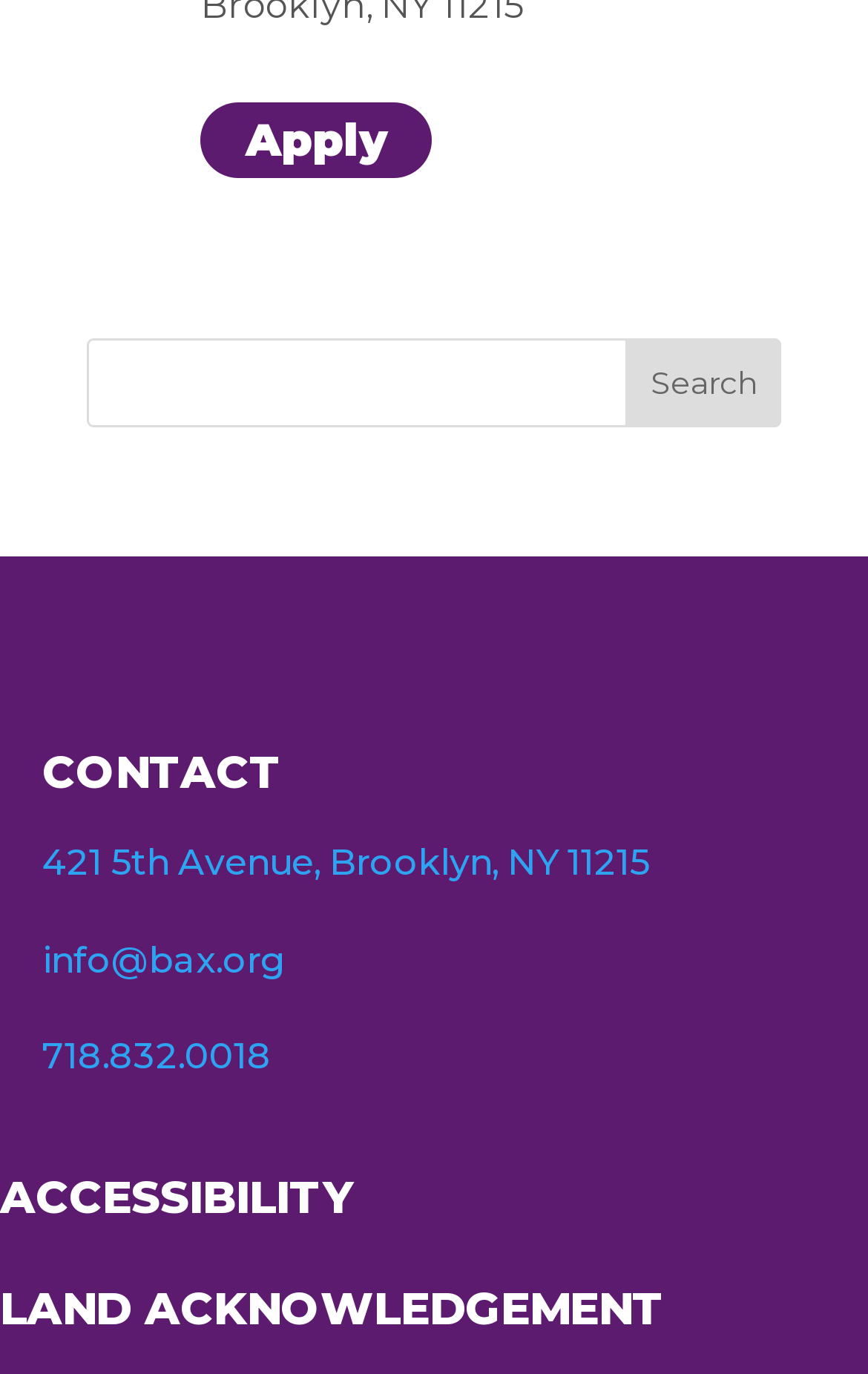Determine the bounding box for the UI element described here: "LAND ACKNOWLEDGEMENT".

[0.0, 0.933, 0.767, 0.972]